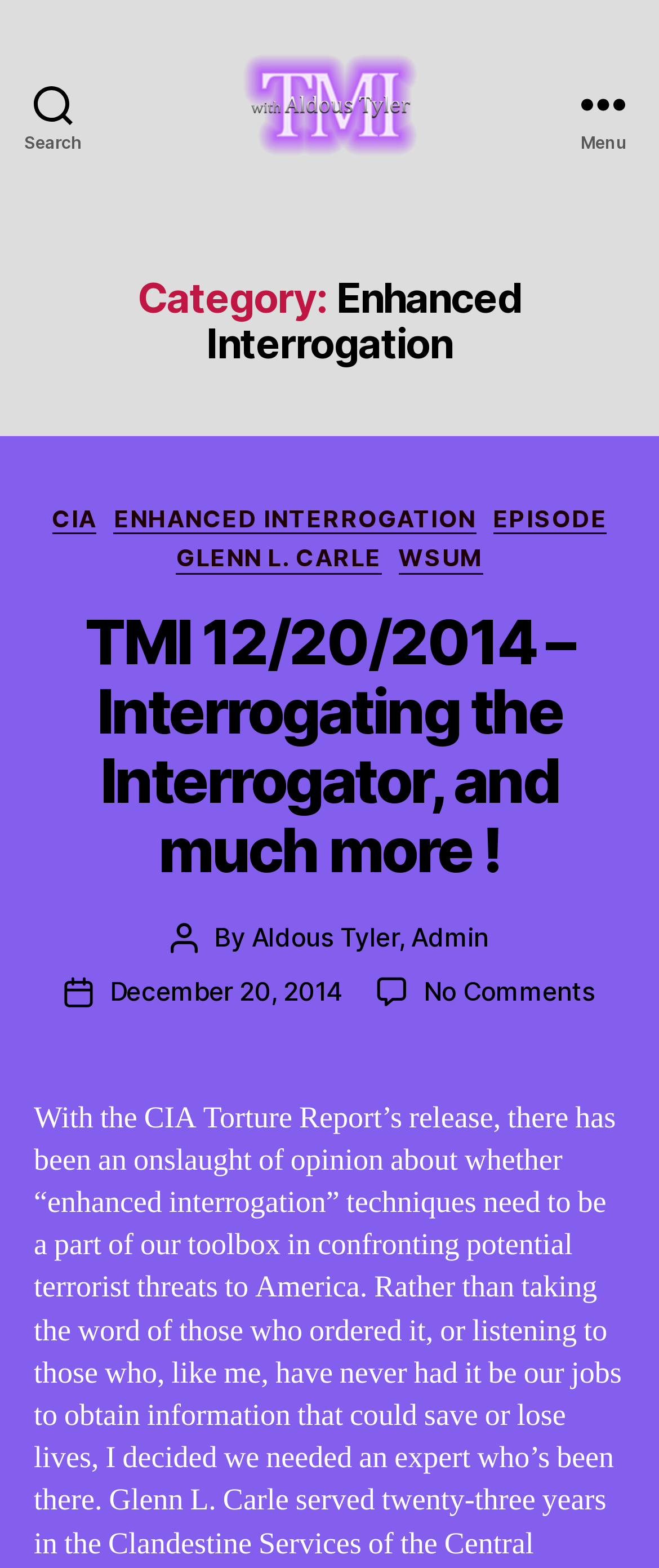Please answer the following question using a single word or phrase: 
How many links are there in the categories section?

5